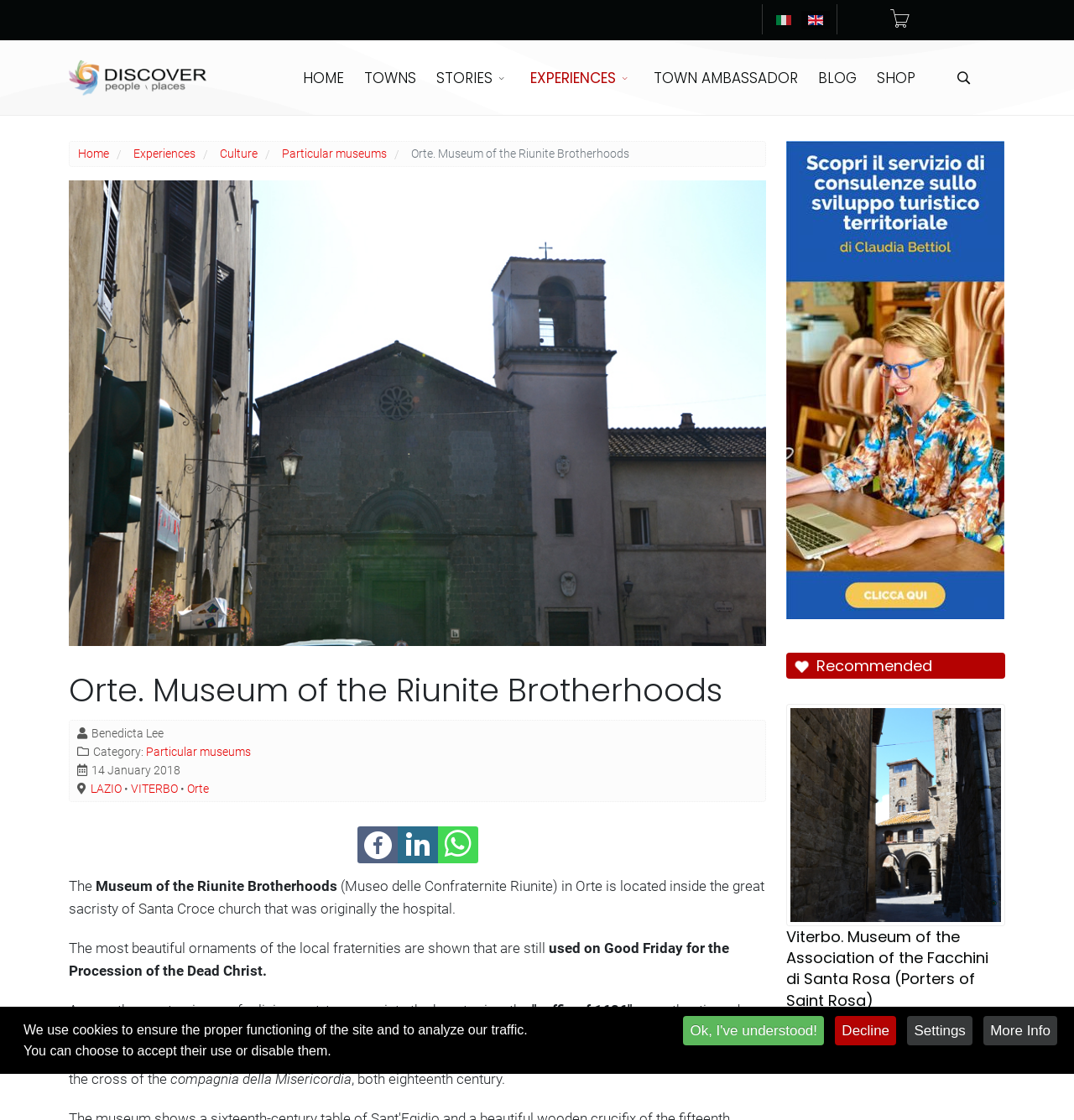What is the name of the museum?
Answer the question using a single word or phrase, according to the image.

Museum of the Riunite Brotherhoods